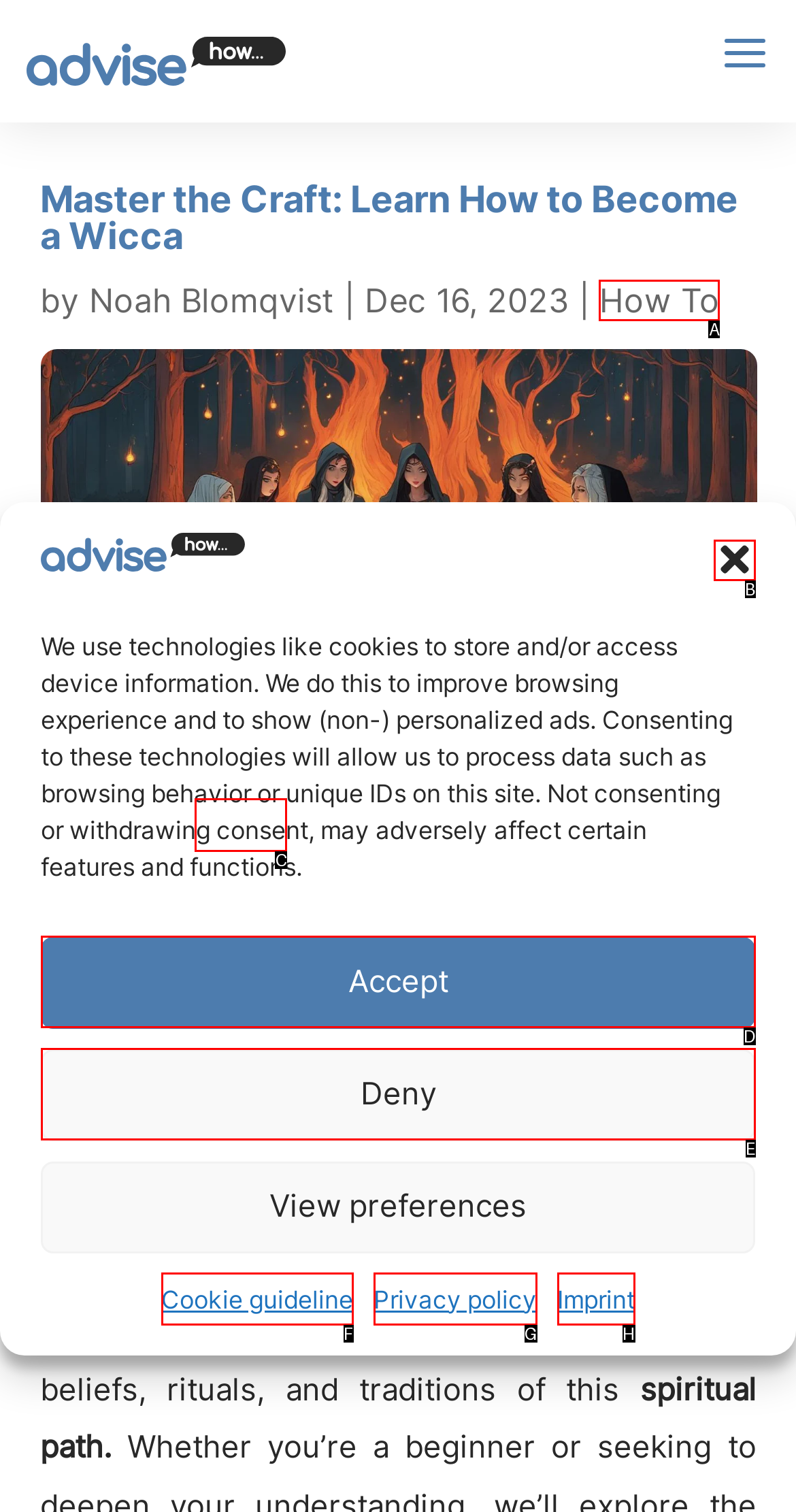Tell me the correct option to click for this task: Click the 'Close dialog' button
Write down the option's letter from the given choices.

B